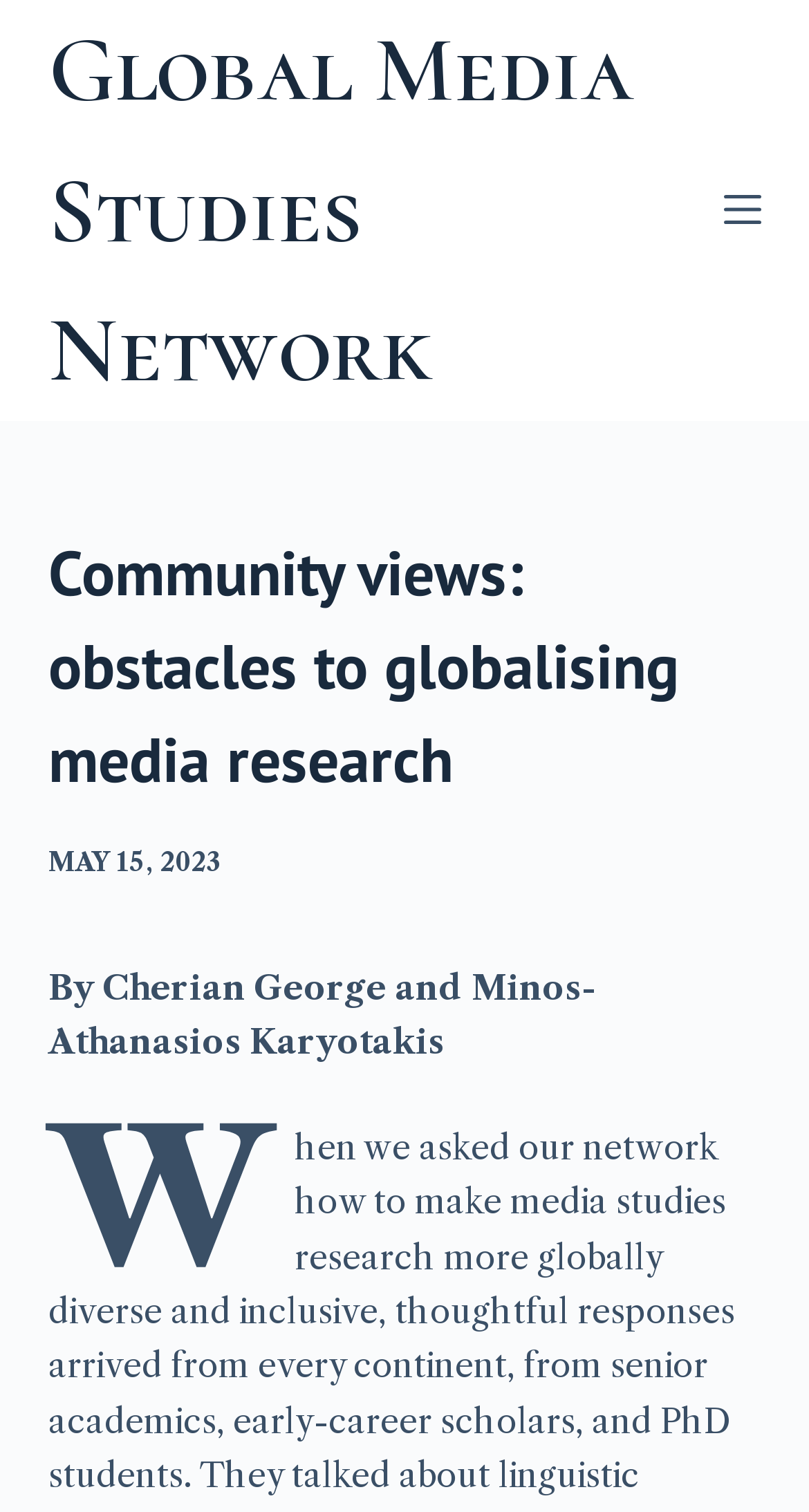Please answer the following query using a single word or phrase: 
What is the date of the article?

MAY 15, 2023